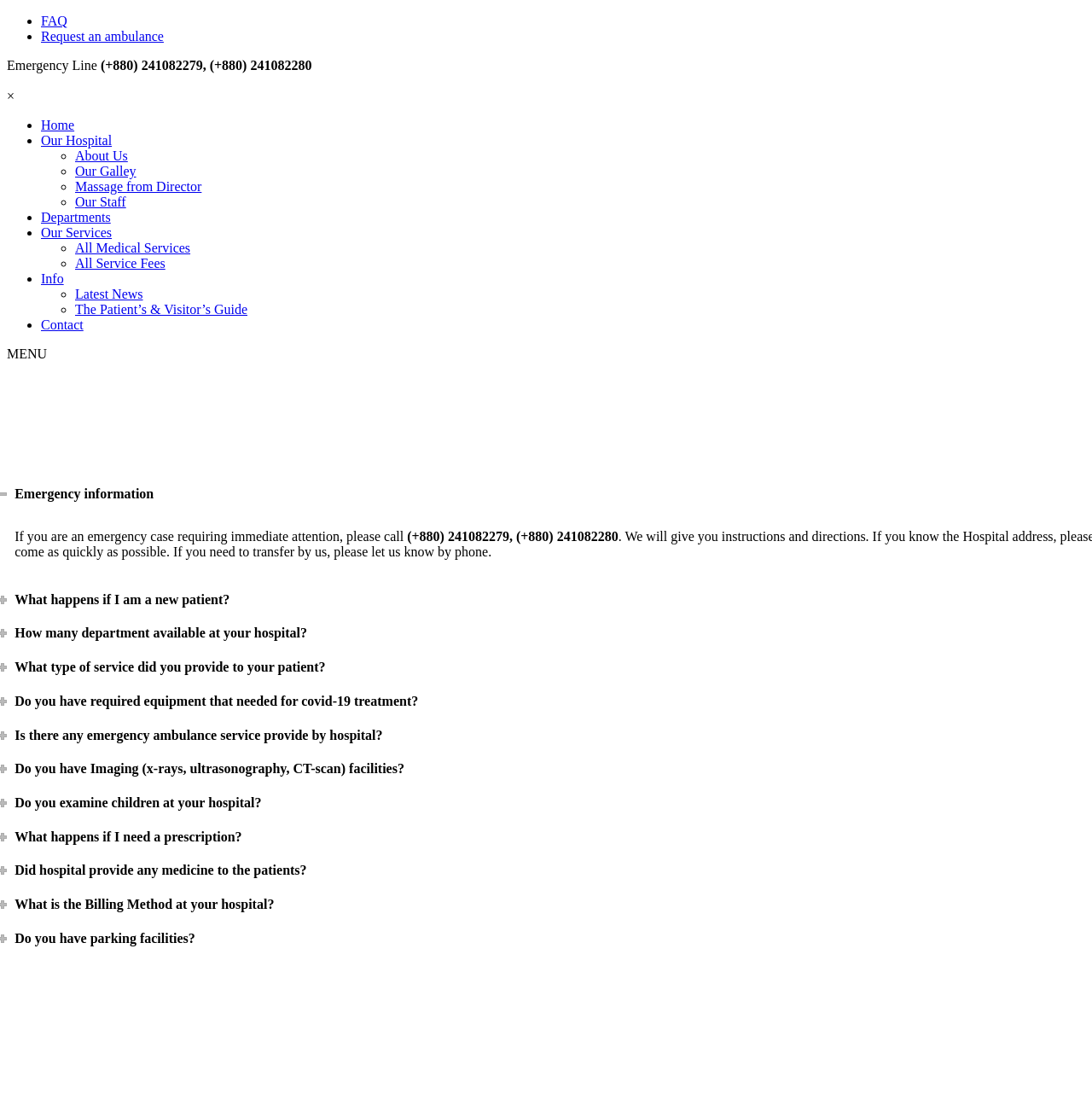Please determine the bounding box coordinates of the element to click on in order to accomplish the following task: "Learn about the hospital's departments". Ensure the coordinates are four float numbers ranging from 0 to 1, i.e., [left, top, right, bottom].

[0.038, 0.191, 0.101, 0.204]